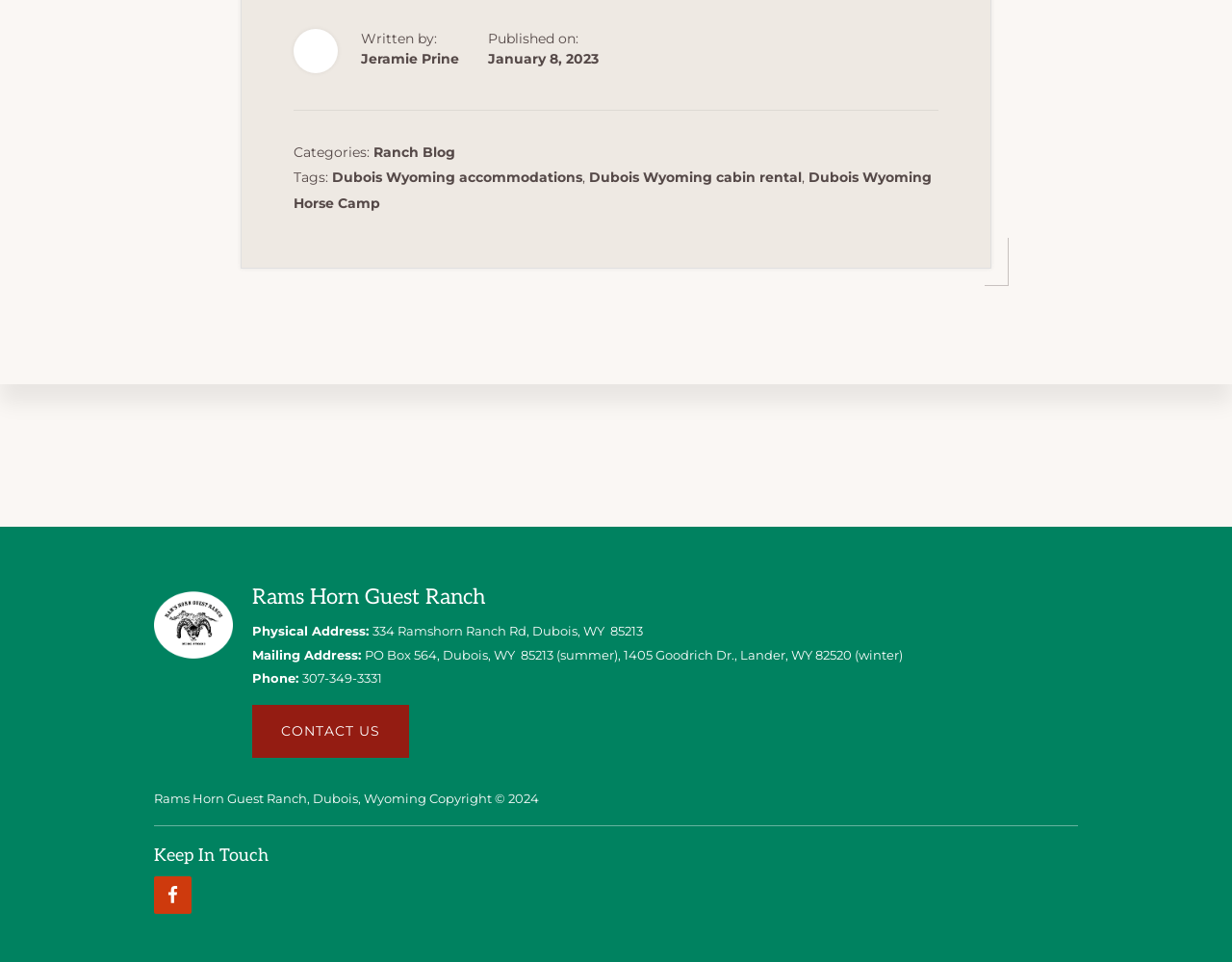Pinpoint the bounding box coordinates of the clickable element to carry out the following instruction: "Visit the Ranch Blog."

[0.303, 0.149, 0.37, 0.167]